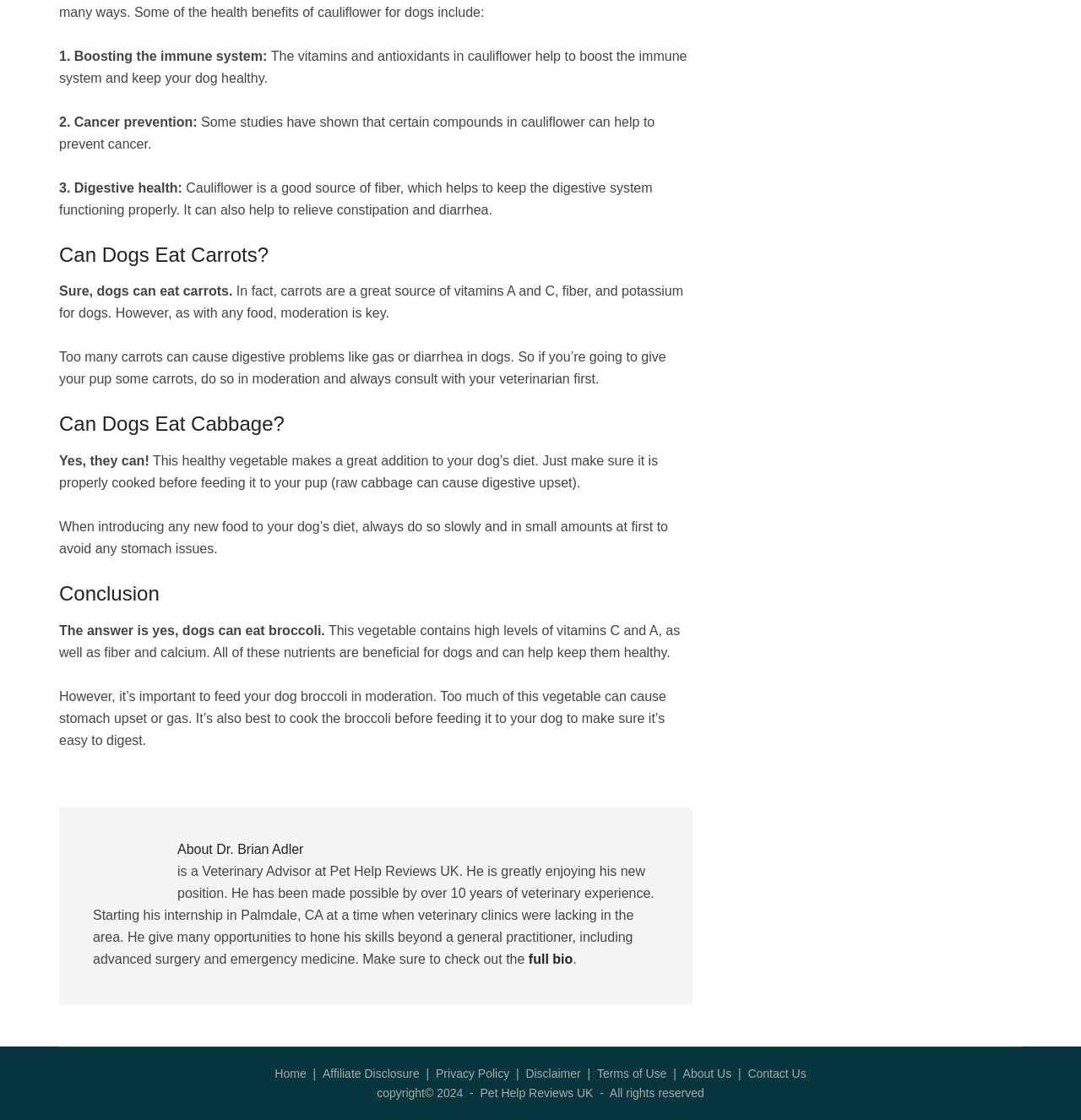From the element description: "Affiliate Disclosure", extract the bounding box coordinates of the UI element. The coordinates should be expressed as four float numbers between 0 and 1, in the order [left, top, right, bottom].

[0.298, 0.953, 0.388, 0.965]